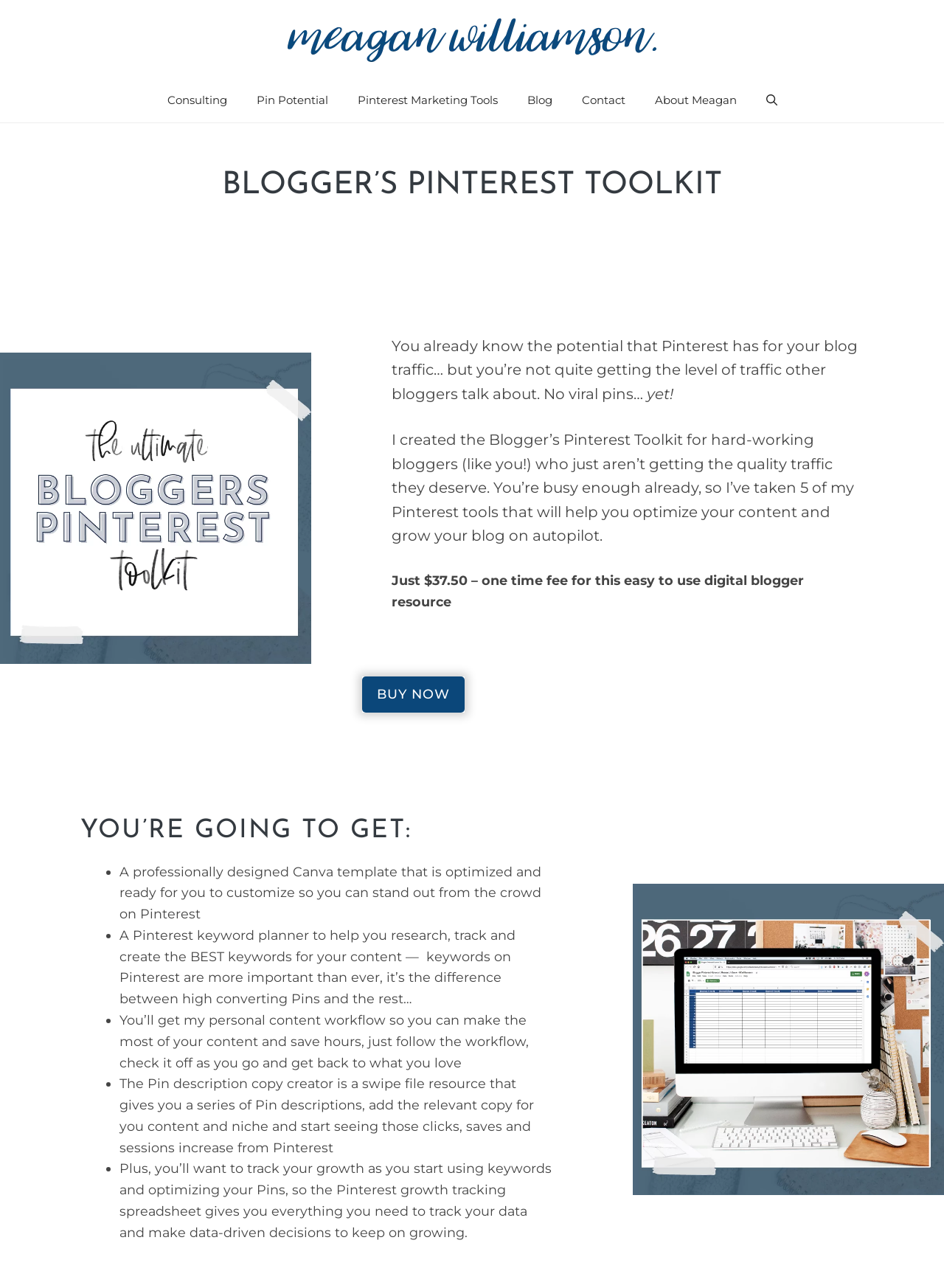Please specify the bounding box coordinates of the region to click in order to perform the following instruction: "Visit the 'About Meagan' page".

[0.678, 0.061, 0.796, 0.095]